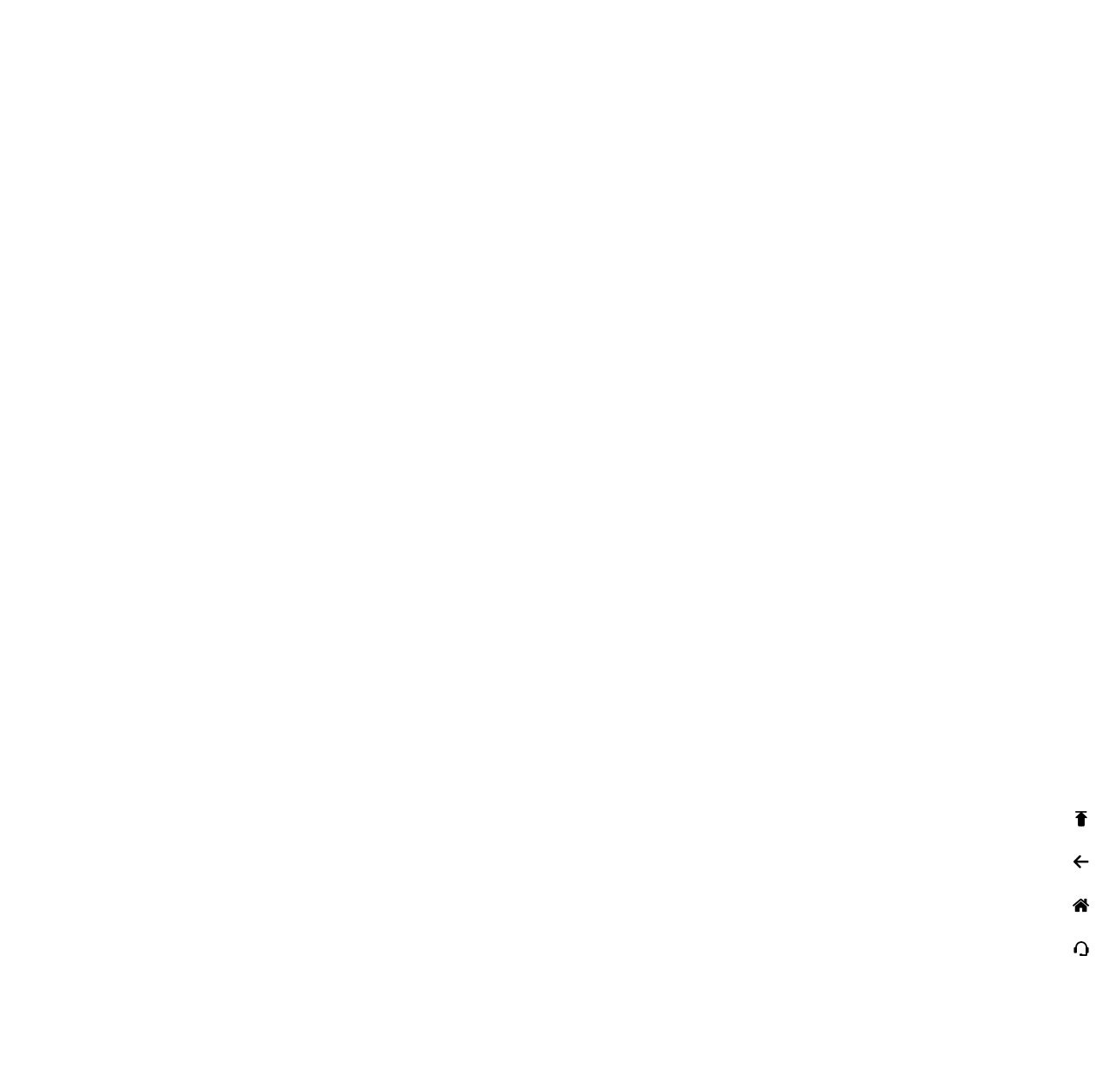What is the date of the article?
Answer the question based on the image using a single word or a brief phrase.

Feb 10, 2023